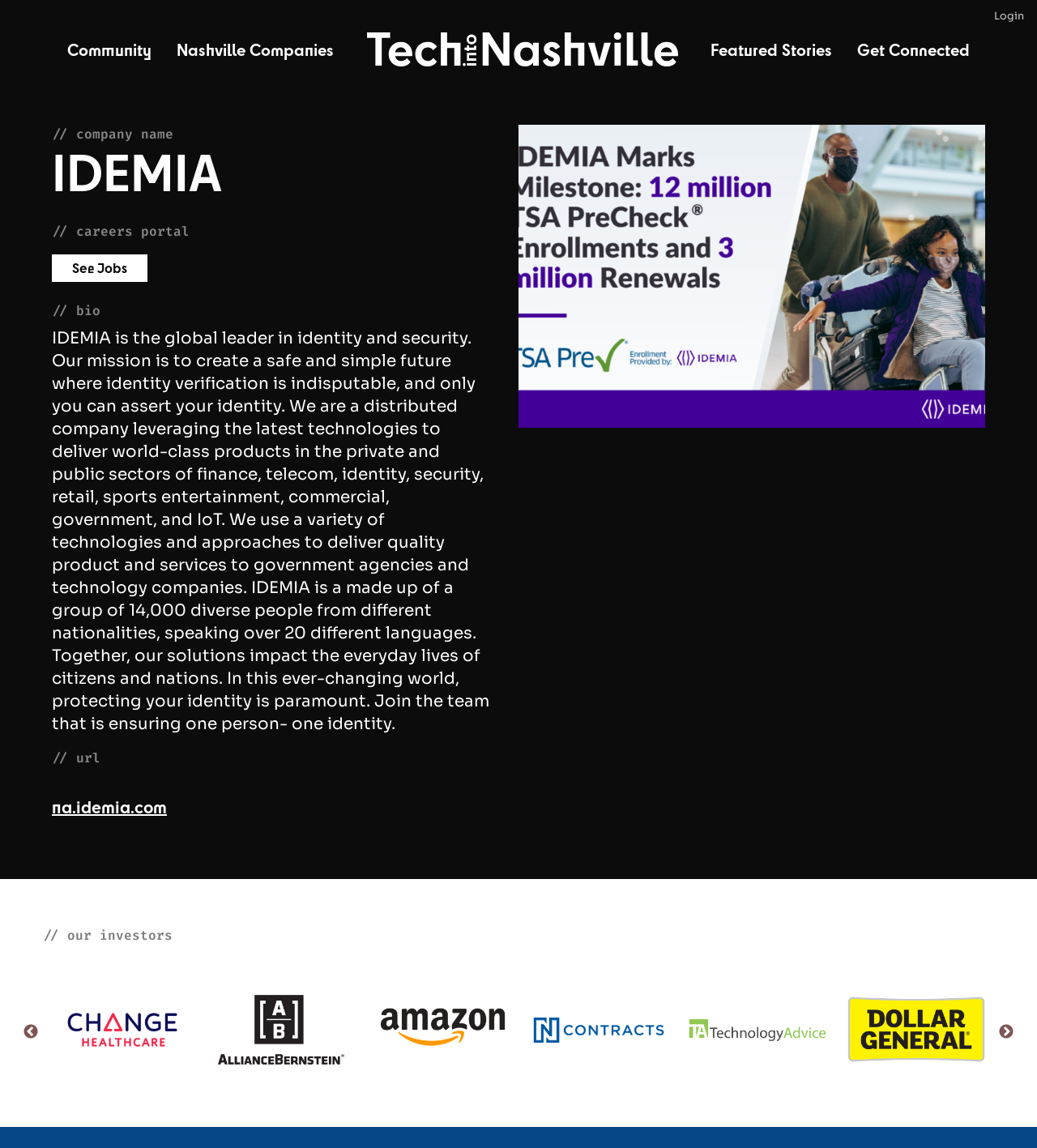Please identify the bounding box coordinates of where to click in order to follow the instruction: "Get connected".

[0.815, 0.013, 0.947, 0.073]